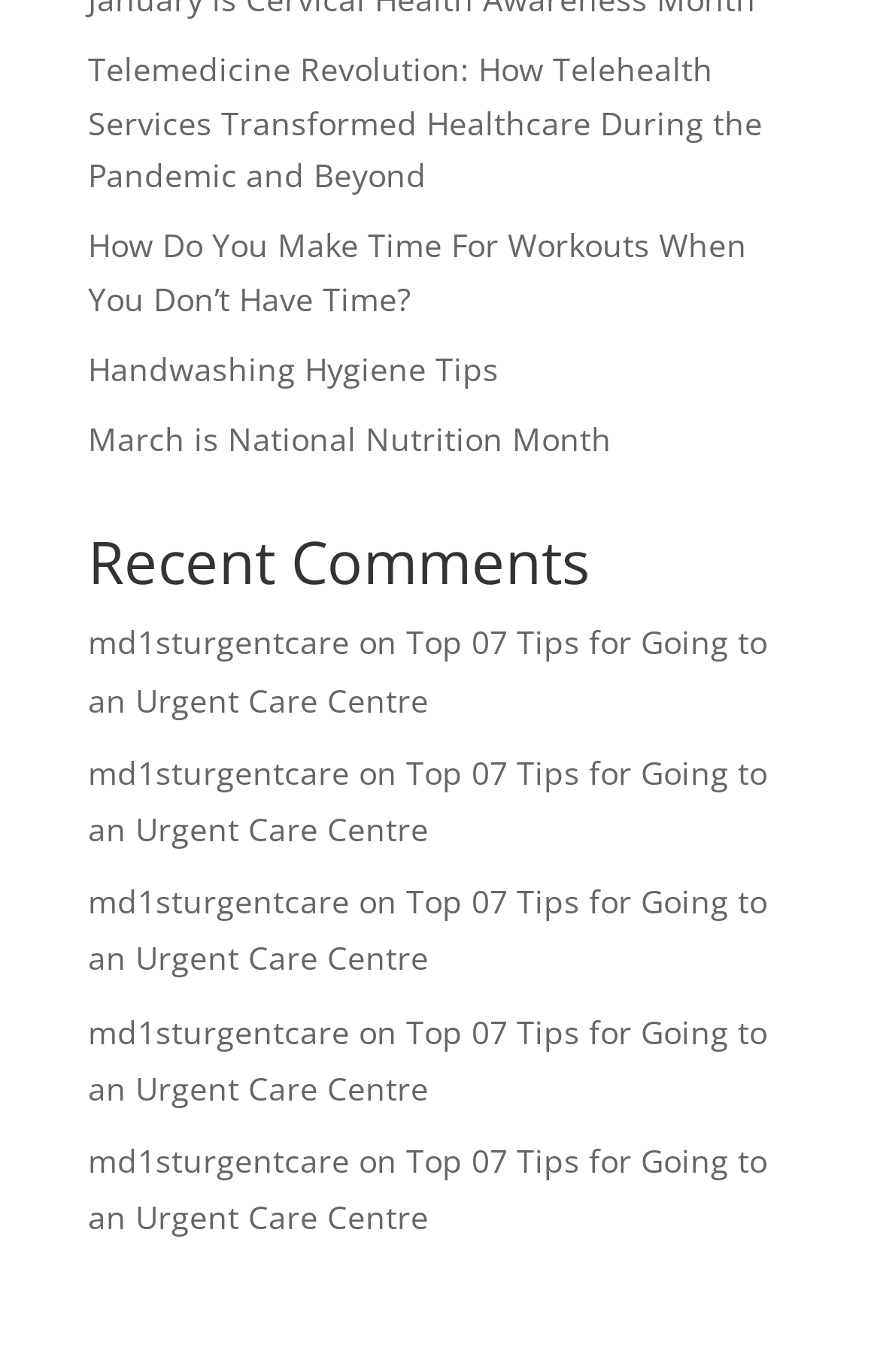Respond to the following question with a brief word or phrase:
How many articles are on this webpage?

5